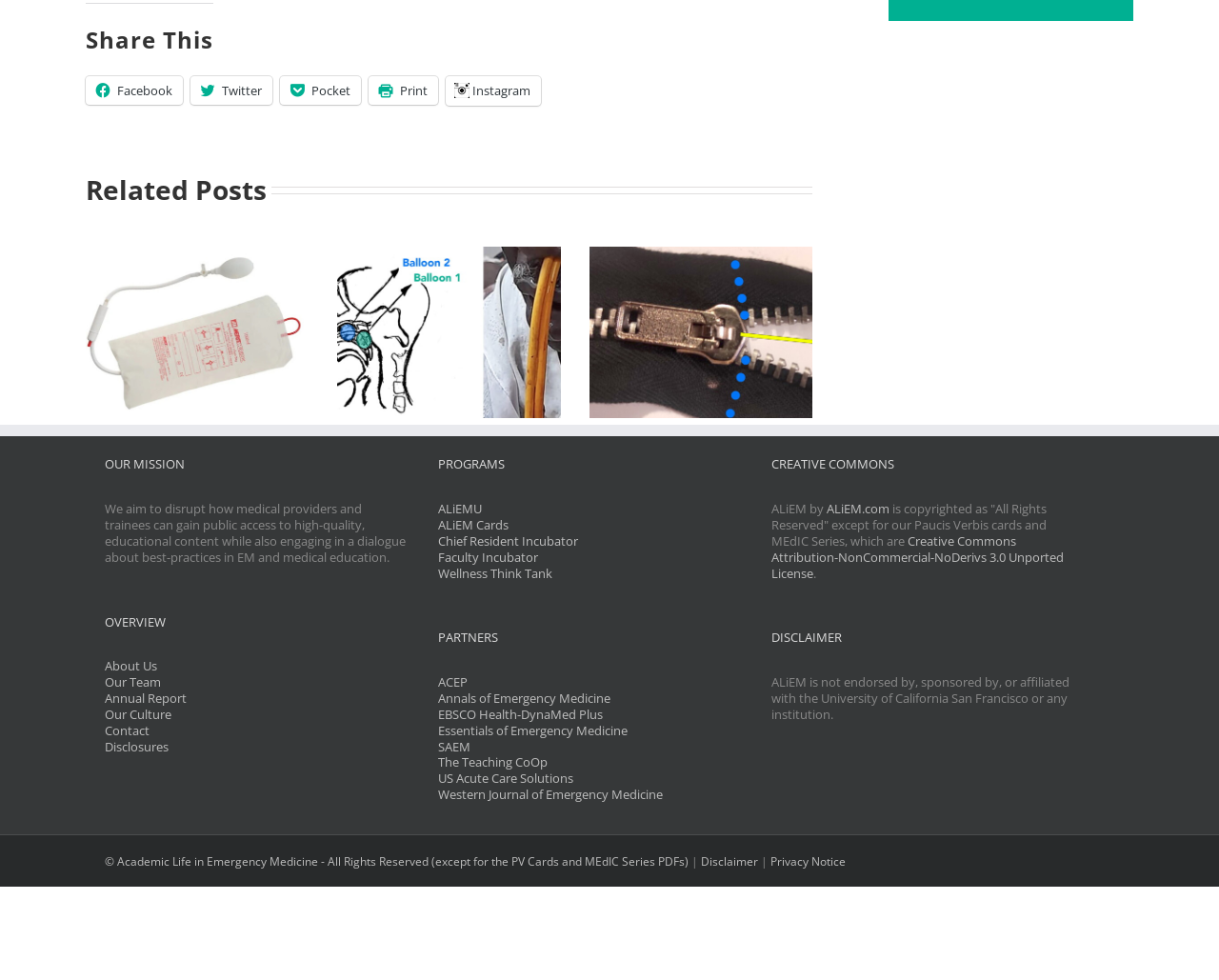Please locate the bounding box coordinates of the element's region that needs to be clicked to follow the instruction: "View related post". The bounding box coordinates should be provided as four float numbers between 0 and 1, i.e., [left, top, right, bottom].

[0.07, 0.244, 0.666, 0.434]